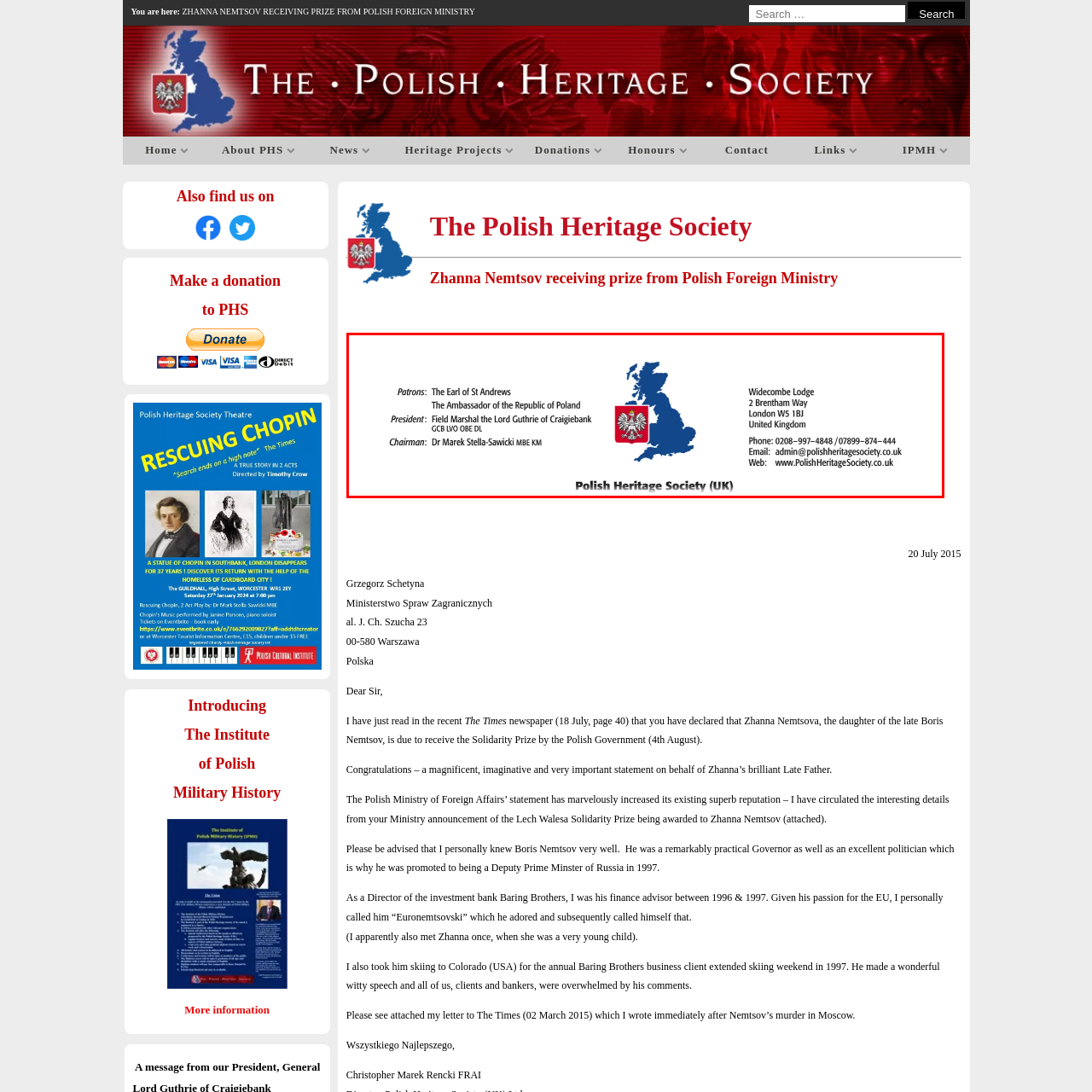Offer an in-depth description of the picture located within the red frame.

The image features a professional logo design for the Polish Heritage Society (UK). It prominently displays the organization's name at the bottom in bold lettering, underscoring its commitment to preserving Polish history and culture in the UK. Accompanying the text is a silhouette of the United Kingdom, filled with a vibrant blue color. Superimposed on this map is the emblem of Poland, which includes a white eagle on a red shield, representing the nation's heritage. The layout is clean and organized, with clear sections identifying the society's leadership and contact information, including the names of patrons, president, and chairman, as well as the society's address and contact details. The overall design reflects a blend of national pride and a professional aesthetic, suitable for formal communications and branding.